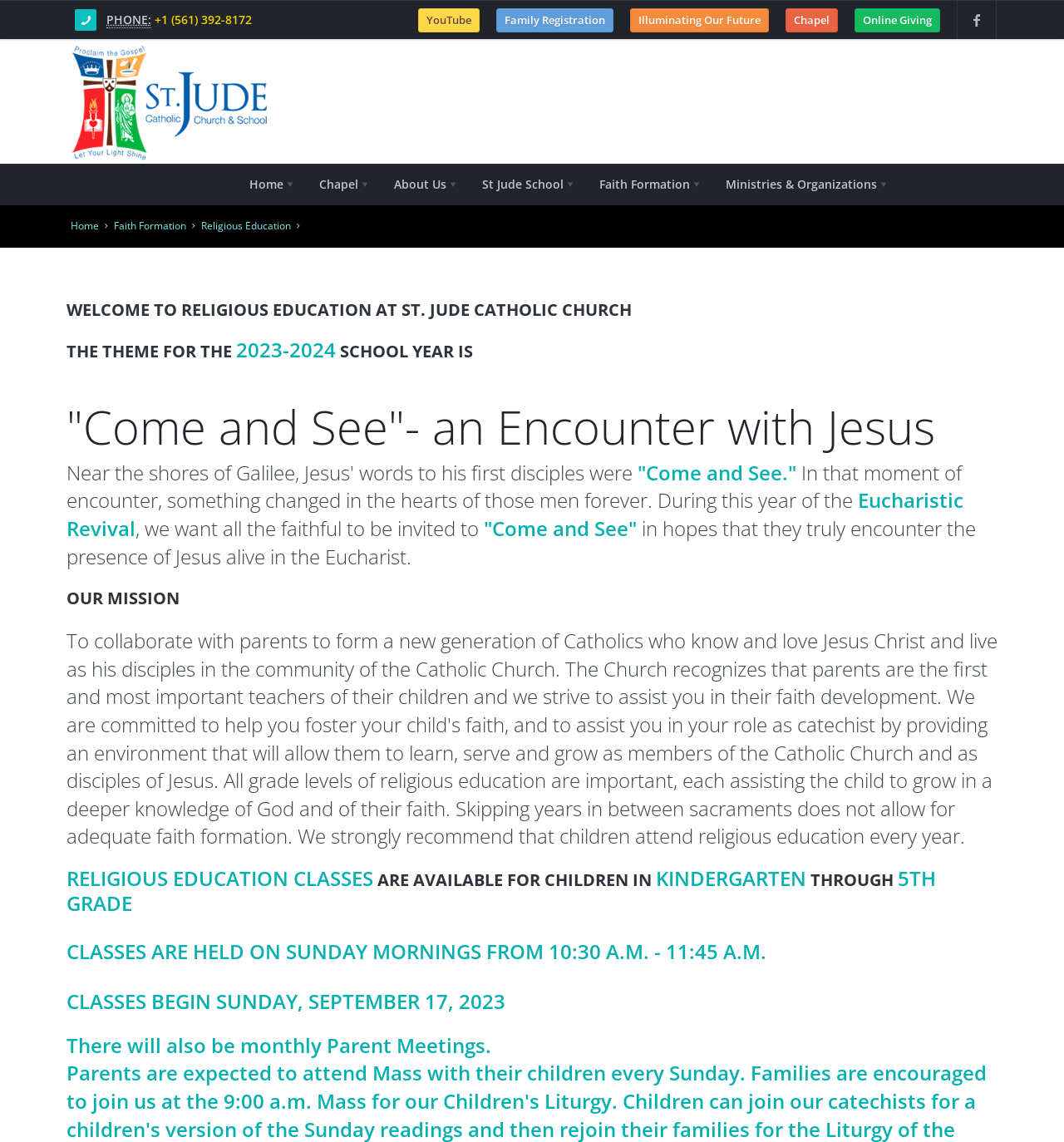Identify the bounding box coordinates for the UI element described as: "Planned Giving". The coordinates should be provided as four floats between 0 and 1: [left, top, right, bottom].

[0.668, 0.672, 0.844, 0.704]